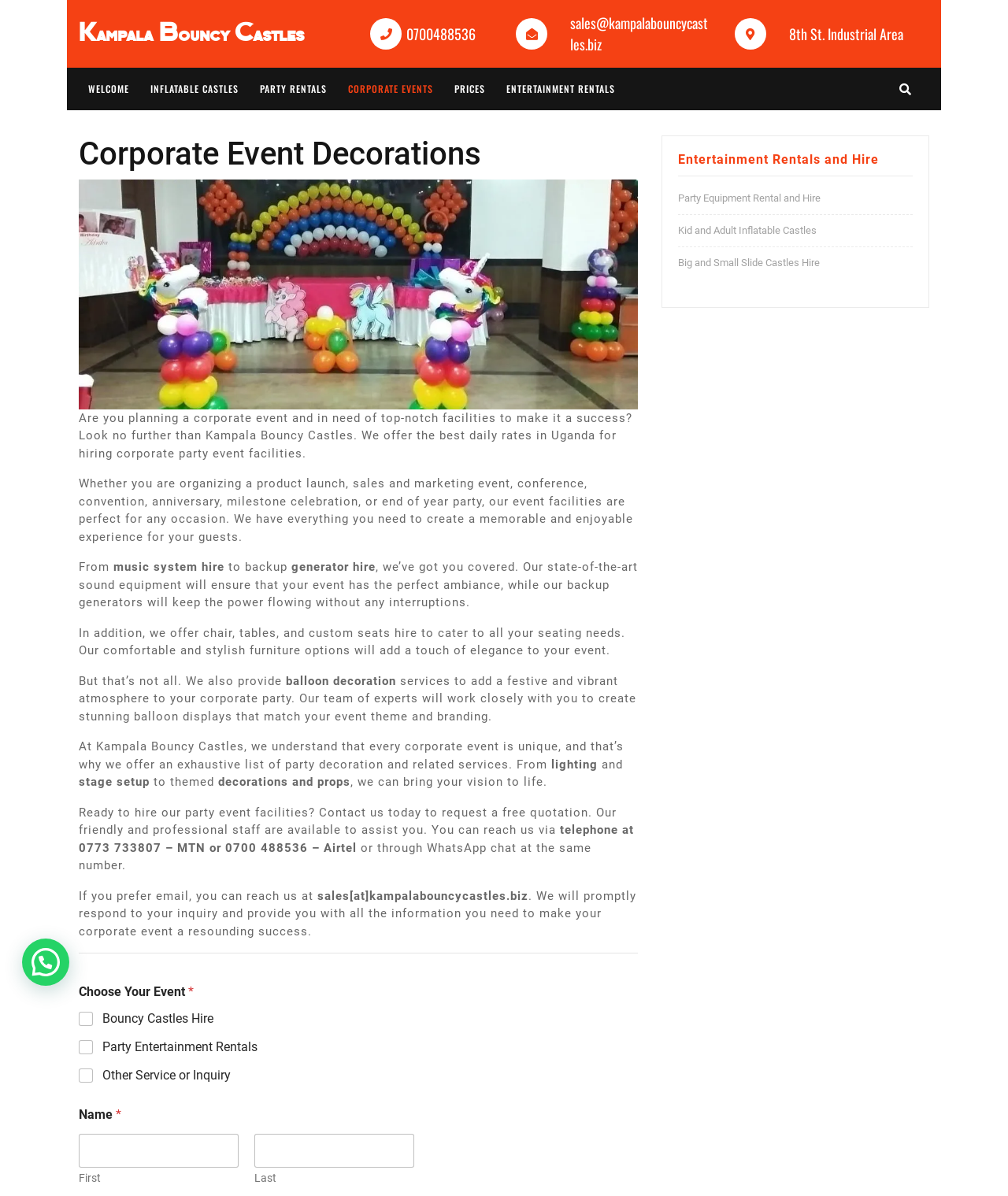Please provide a brief answer to the question using only one word or phrase: 
What is the name of the company?

Kampala Bouncy Castles